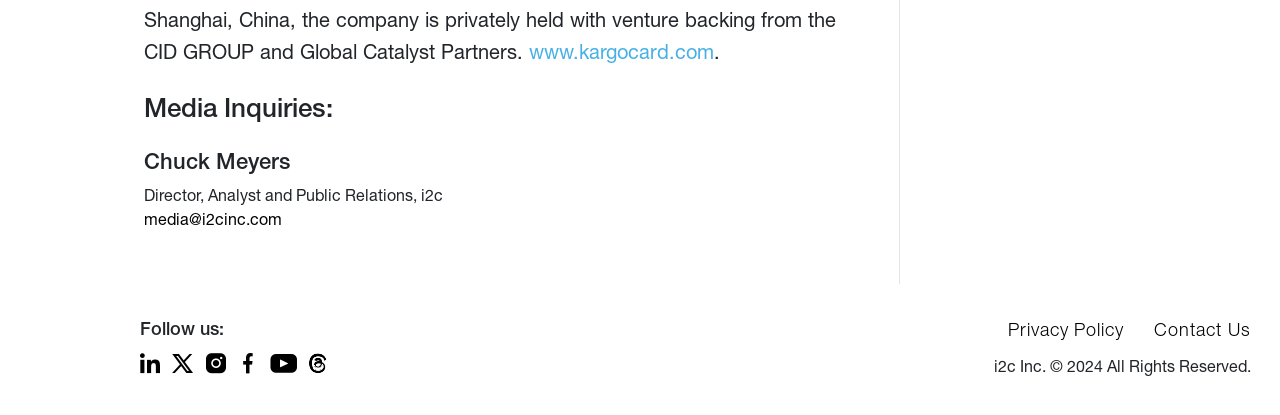What year is the copyright for?
Based on the visual information, provide a detailed and comprehensive answer.

I looked at the bottom of the page and found a static text element with the text 'i2c Inc. © 2024 All Rights Reserved.'. This suggests that the copyright is for the year 2024.